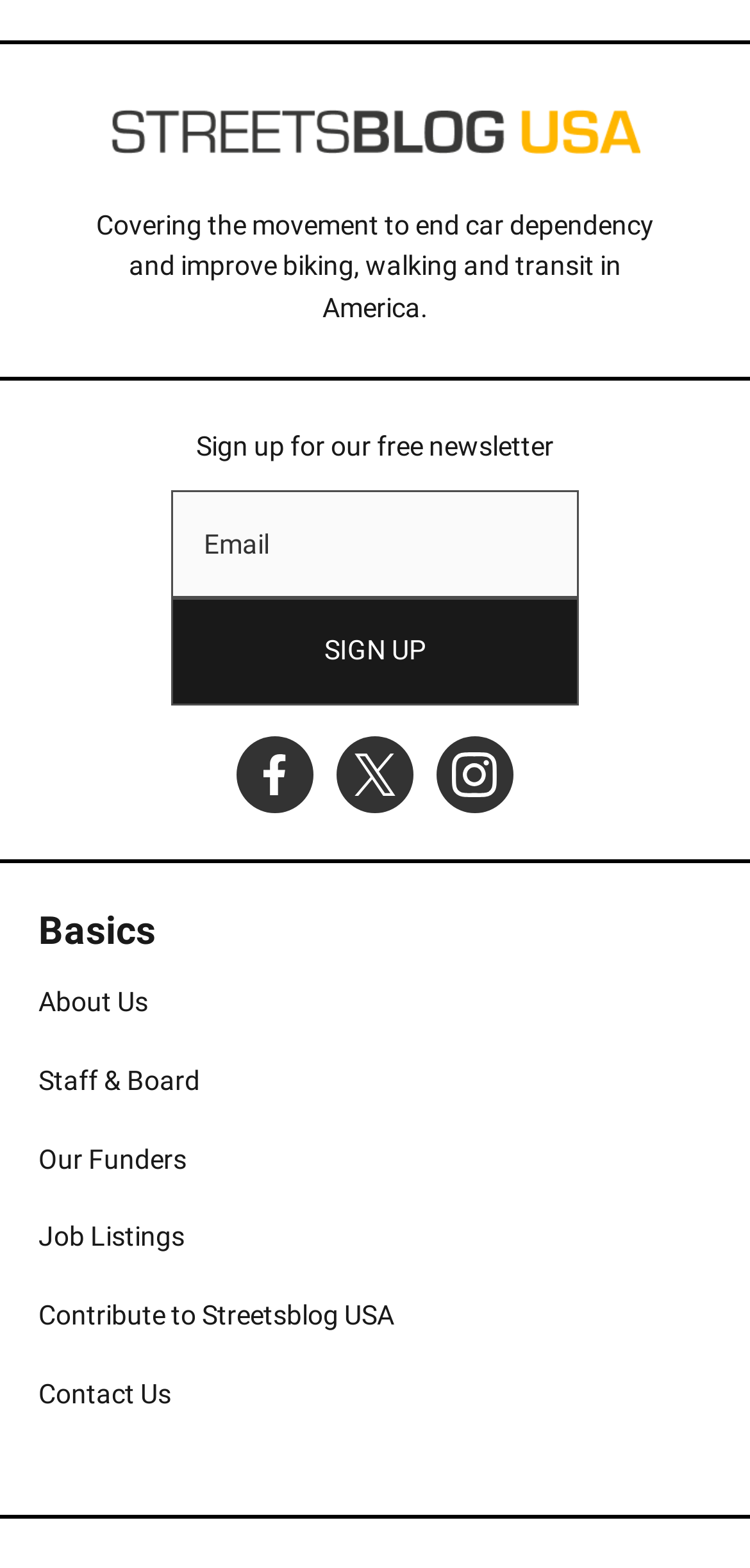Specify the bounding box coordinates of the region I need to click to perform the following instruction: "Sign up for the newsletter". The coordinates must be four float numbers in the range of 0 to 1, i.e., [left, top, right, bottom].

[0.228, 0.382, 0.772, 0.45]